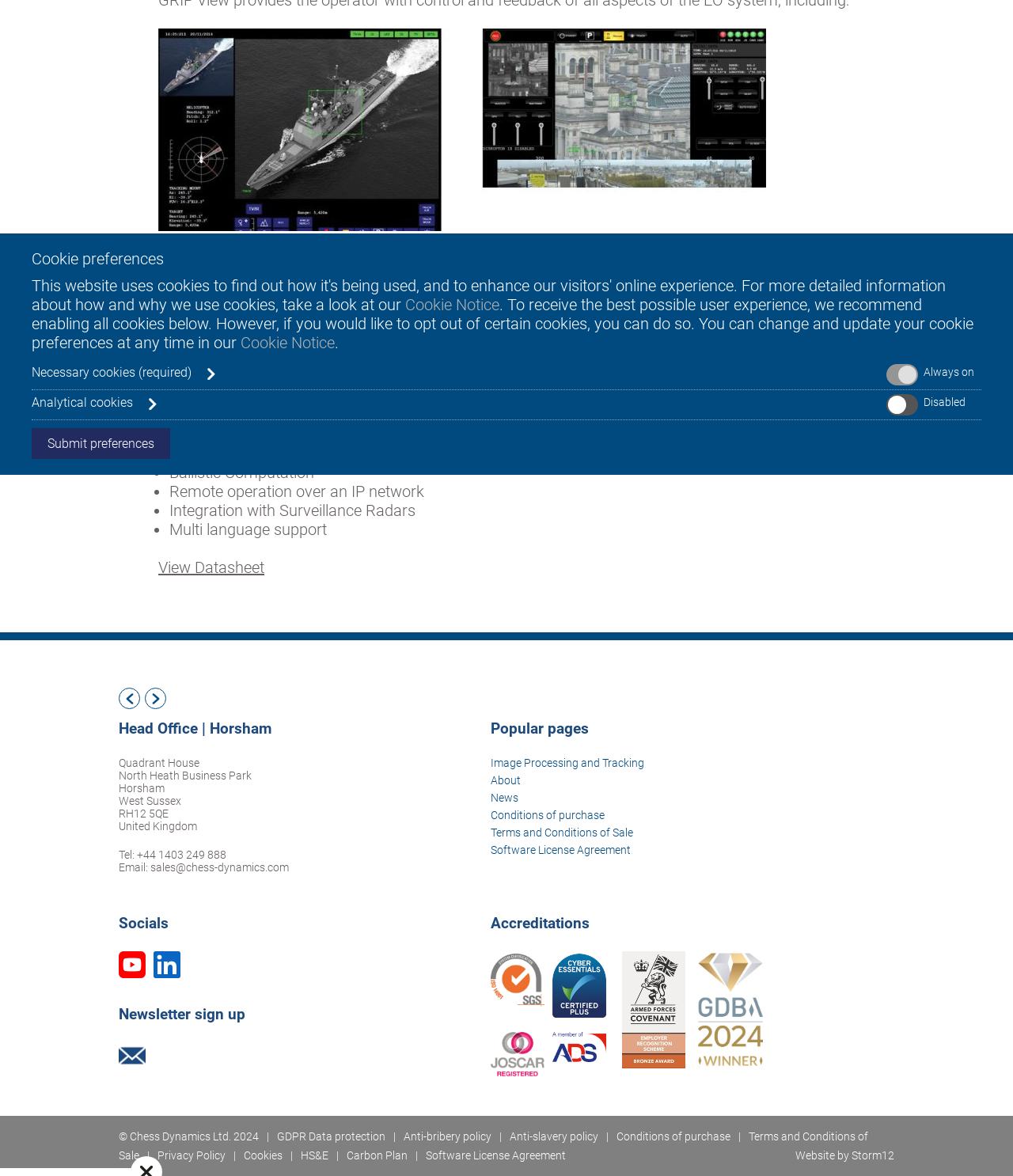Locate the bounding box coordinates of the clickable area to execute the instruction: "Subscribe to the Newsletter". Provide the coordinates as four float numbers between 0 and 1, represented as [left, top, right, bottom].

[0.117, 0.886, 0.144, 0.909]